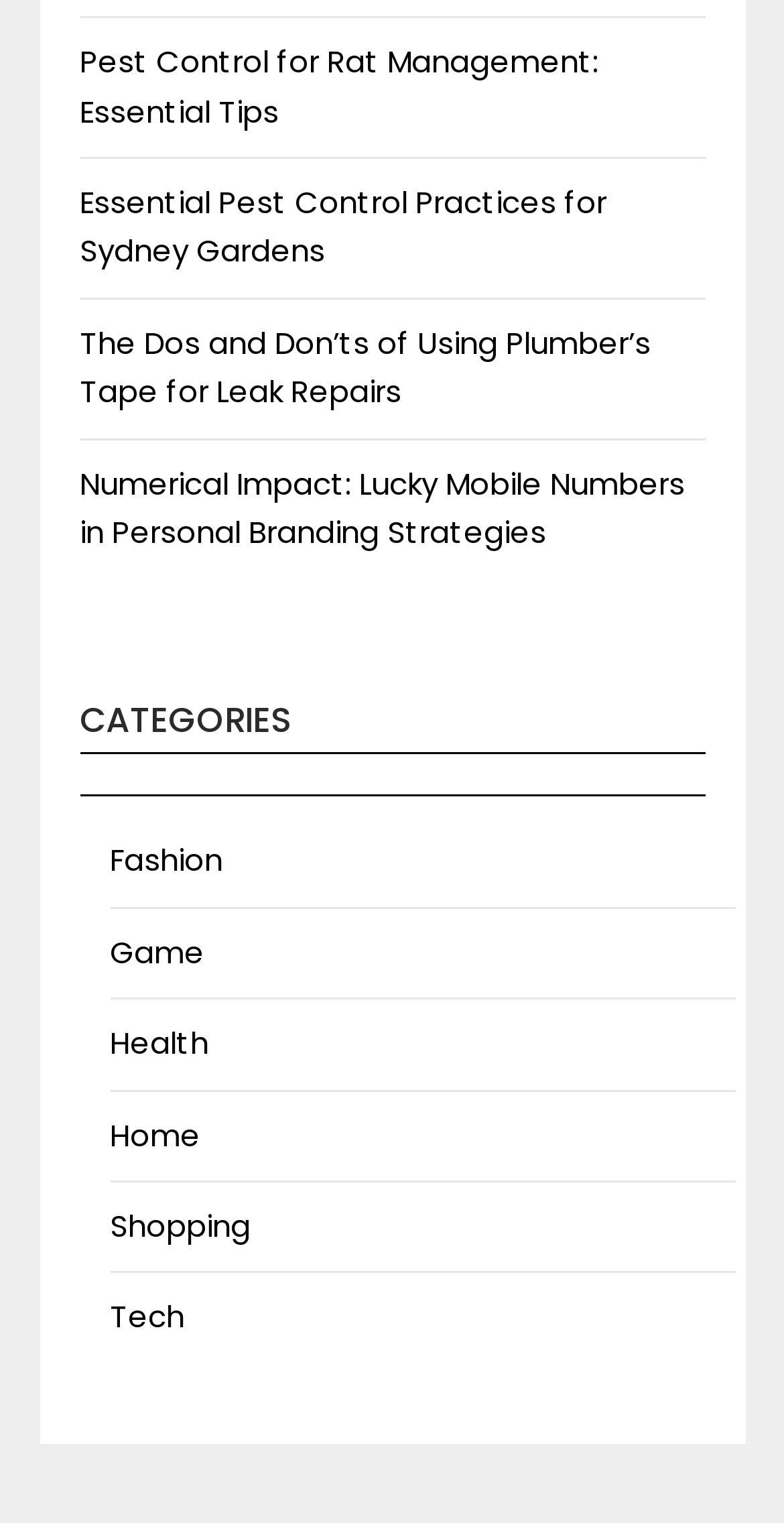Please identify the bounding box coordinates of the clickable area that will fulfill the following instruction: "view Health category". The coordinates should be in the format of four float numbers between 0 and 1, i.e., [left, top, right, bottom].

[0.14, 0.671, 0.265, 0.699]